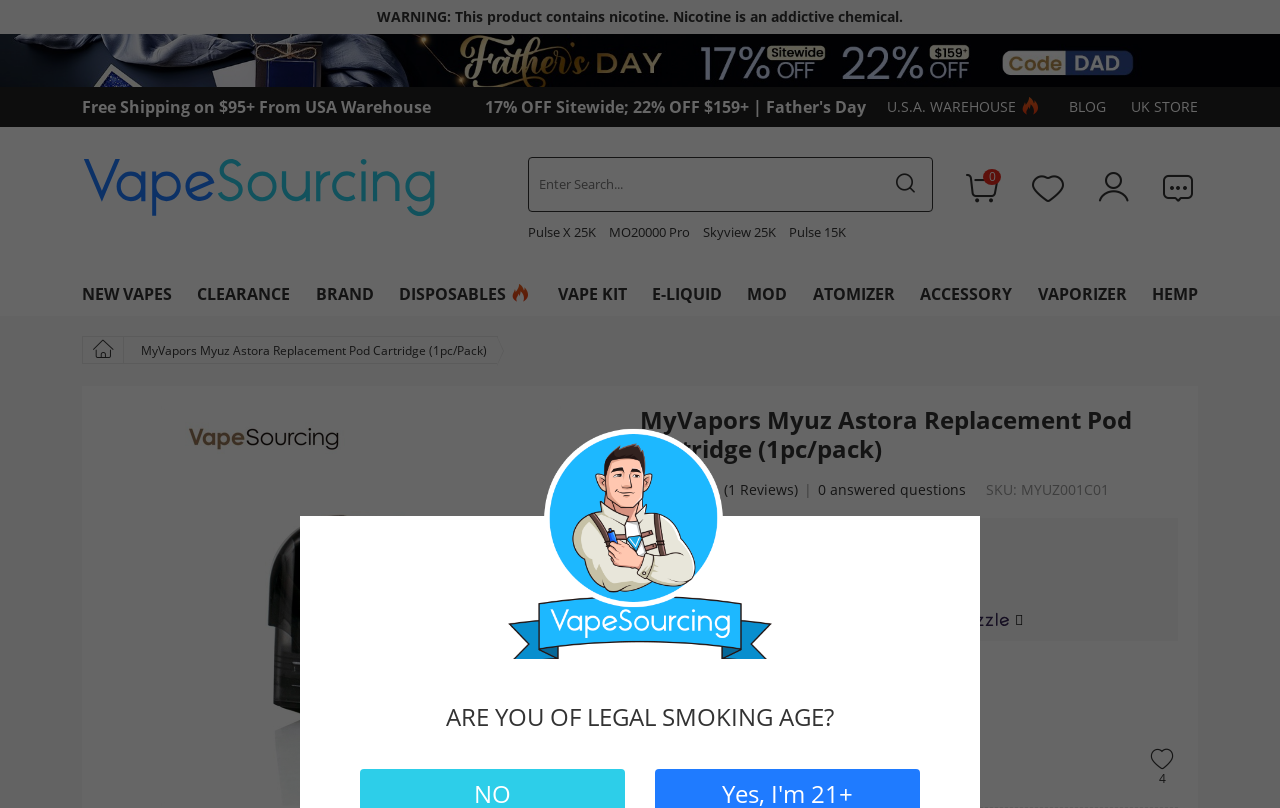Please respond to the question using a single word or phrase:
What is the rating of the MyVapors Myuz Astora Replacement Pod Cartridge?

5 star